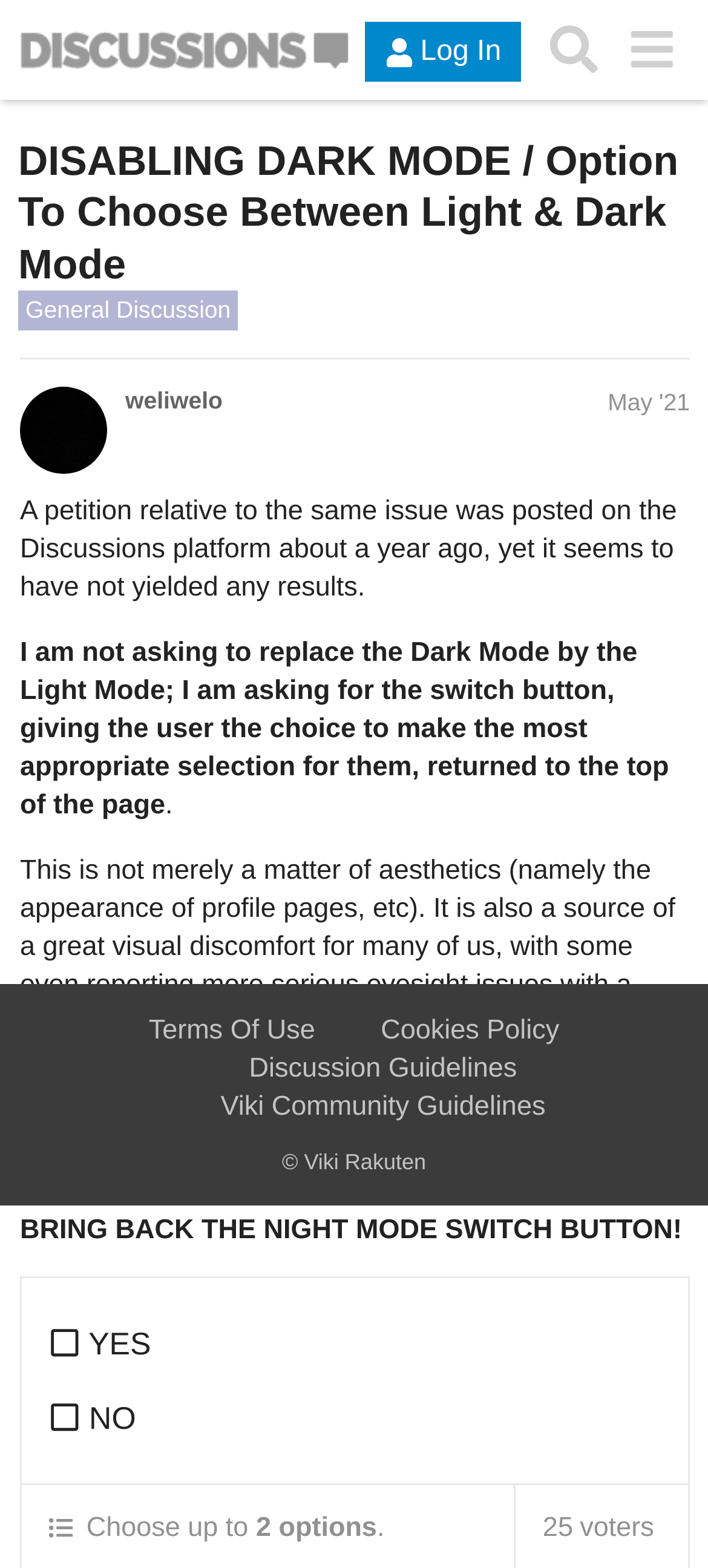Can you determine the bounding box coordinates of the area that needs to be clicked to fulfill the following instruction: "View the topic progress"?

[0.597, 0.718, 0.974, 0.769]